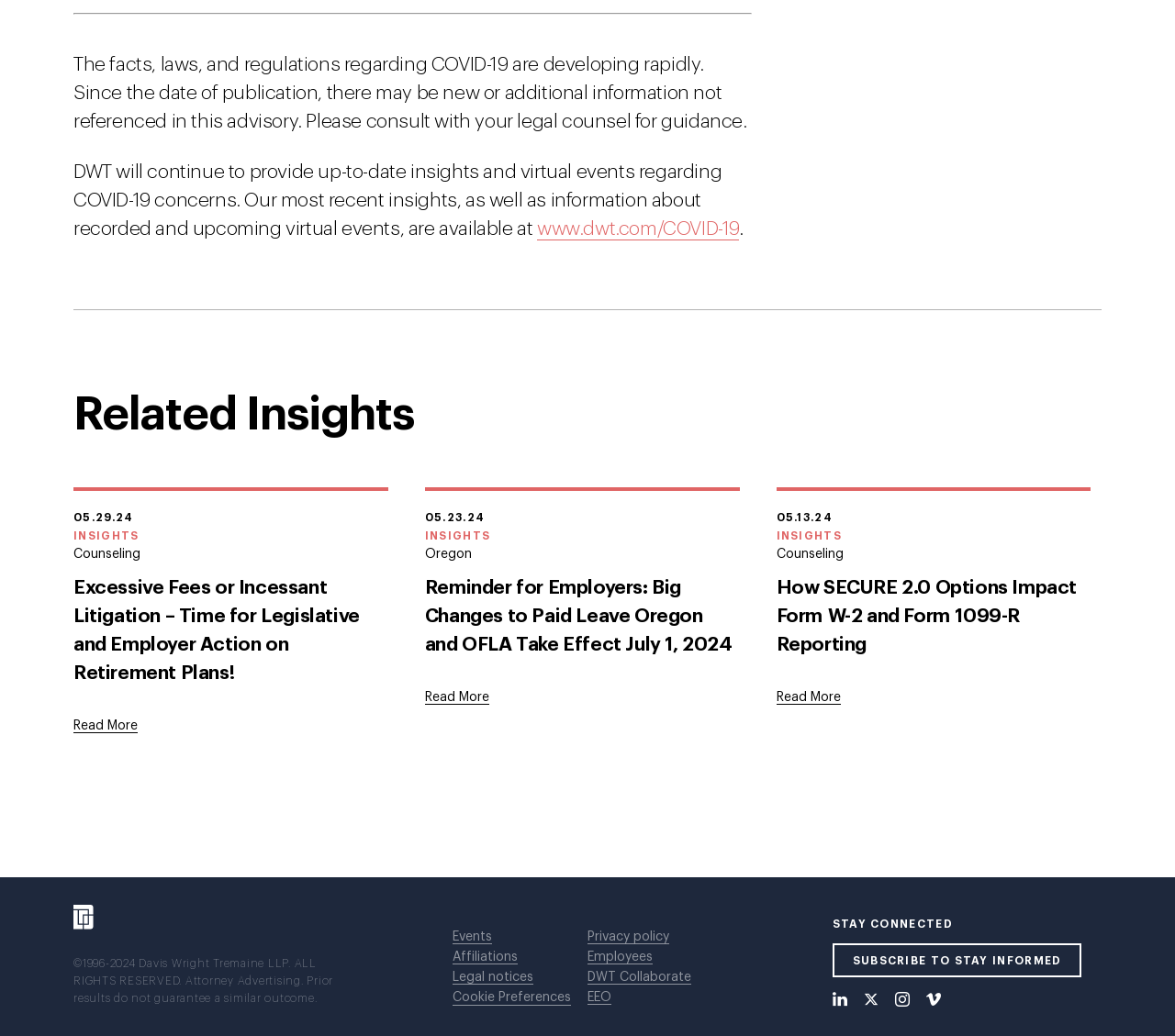Please determine the bounding box coordinates of the element to click on in order to accomplish the following task: "Get insights on How SECURE 2.0 Options Impact Form W-2 and Form 1099-R Reporting". Ensure the coordinates are four float numbers ranging from 0 to 1, i.e., [left, top, right, bottom].

[0.661, 0.544, 0.928, 0.645]